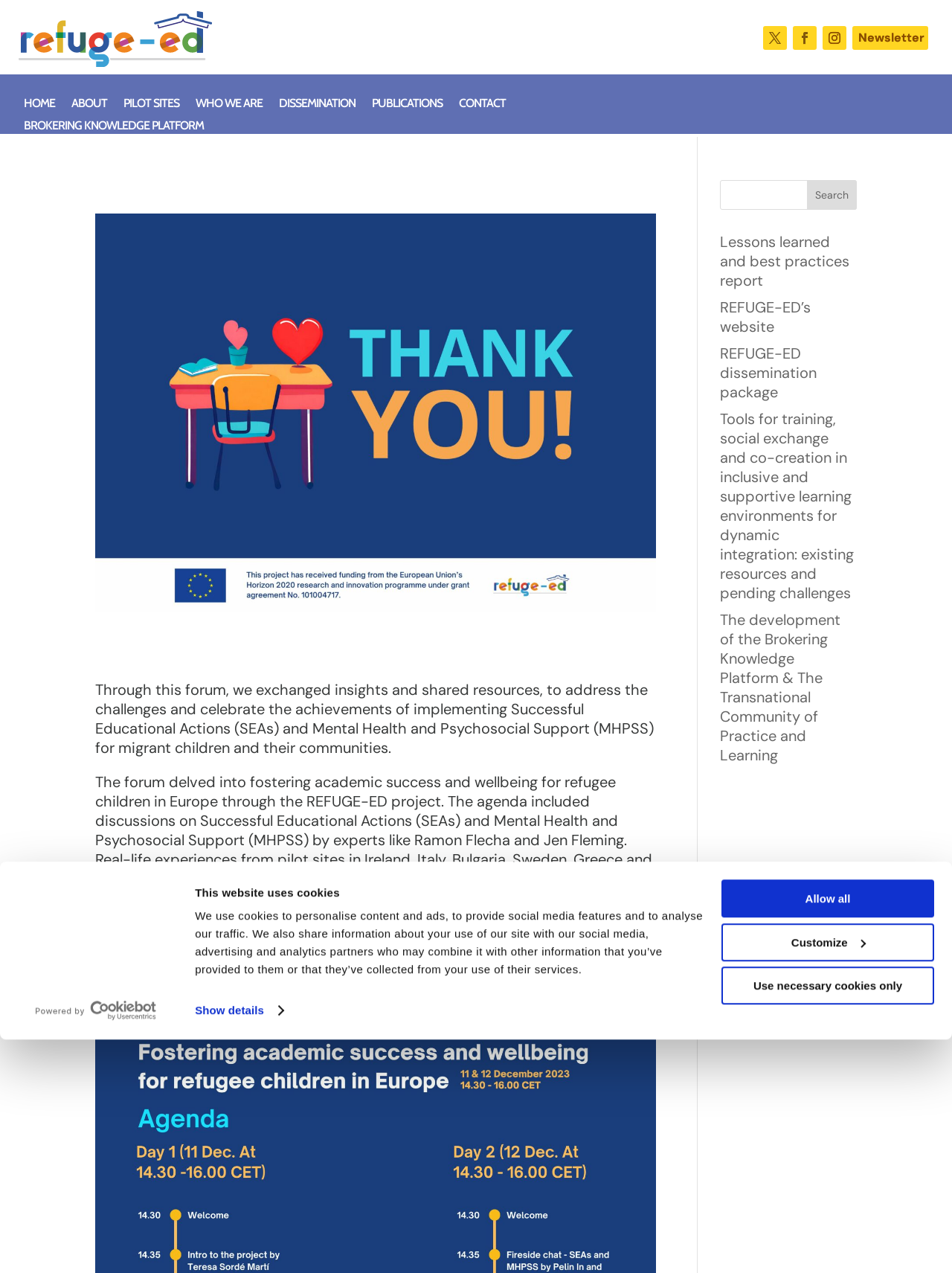Pinpoint the bounding box coordinates of the clickable area necessary to execute the following instruction: "Search in the forum". The coordinates should be given as four float numbers between 0 and 1, namely [left, top, right, bottom].

[0.756, 0.141, 0.9, 0.165]